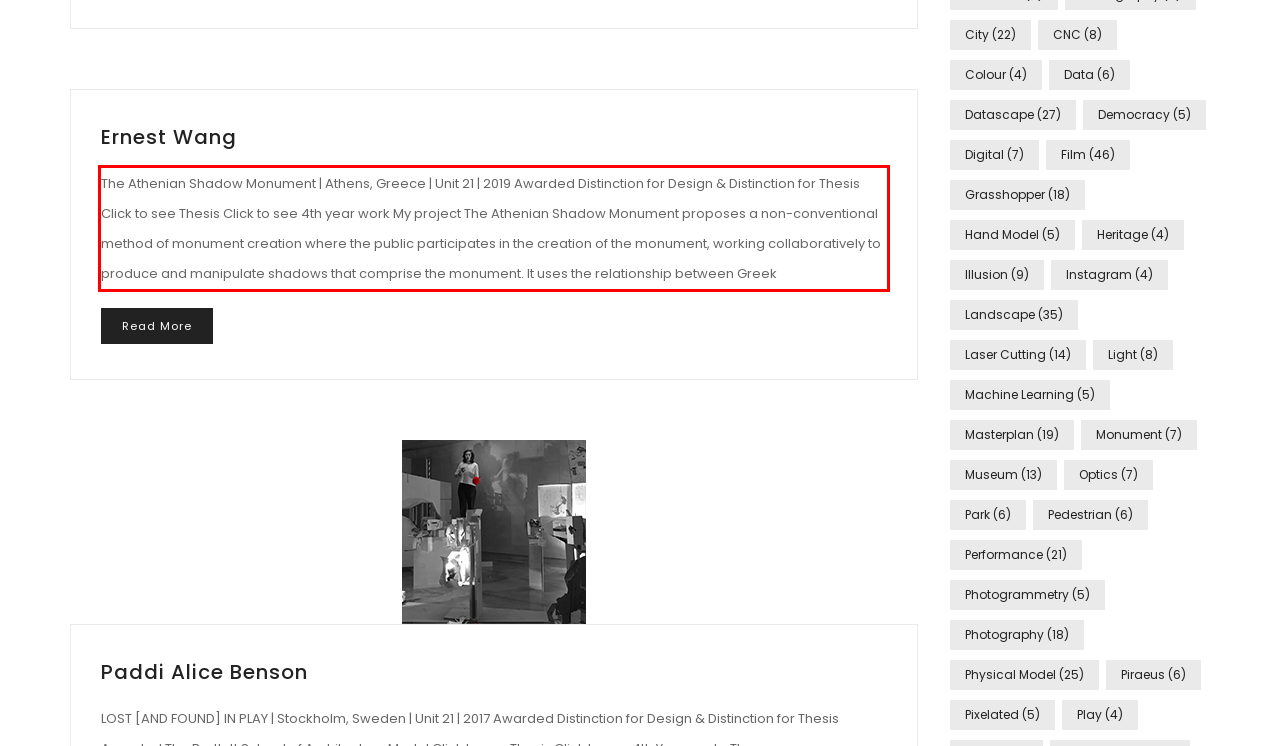Given a webpage screenshot, locate the red bounding box and extract the text content found inside it.

The Athenian Shadow Monument | Athens, Greece | Unit 21 | 2019 Awarded Distinction for Design & Distinction for Thesis Click to see Thesis Click to see 4th year work My project The Athenian Shadow Monument proposes a non-conventional method of monument creation where the public participates in the creation of the monument, working collaboratively to produce and manipulate shadows that comprise the monument. It uses the relationship between Greek